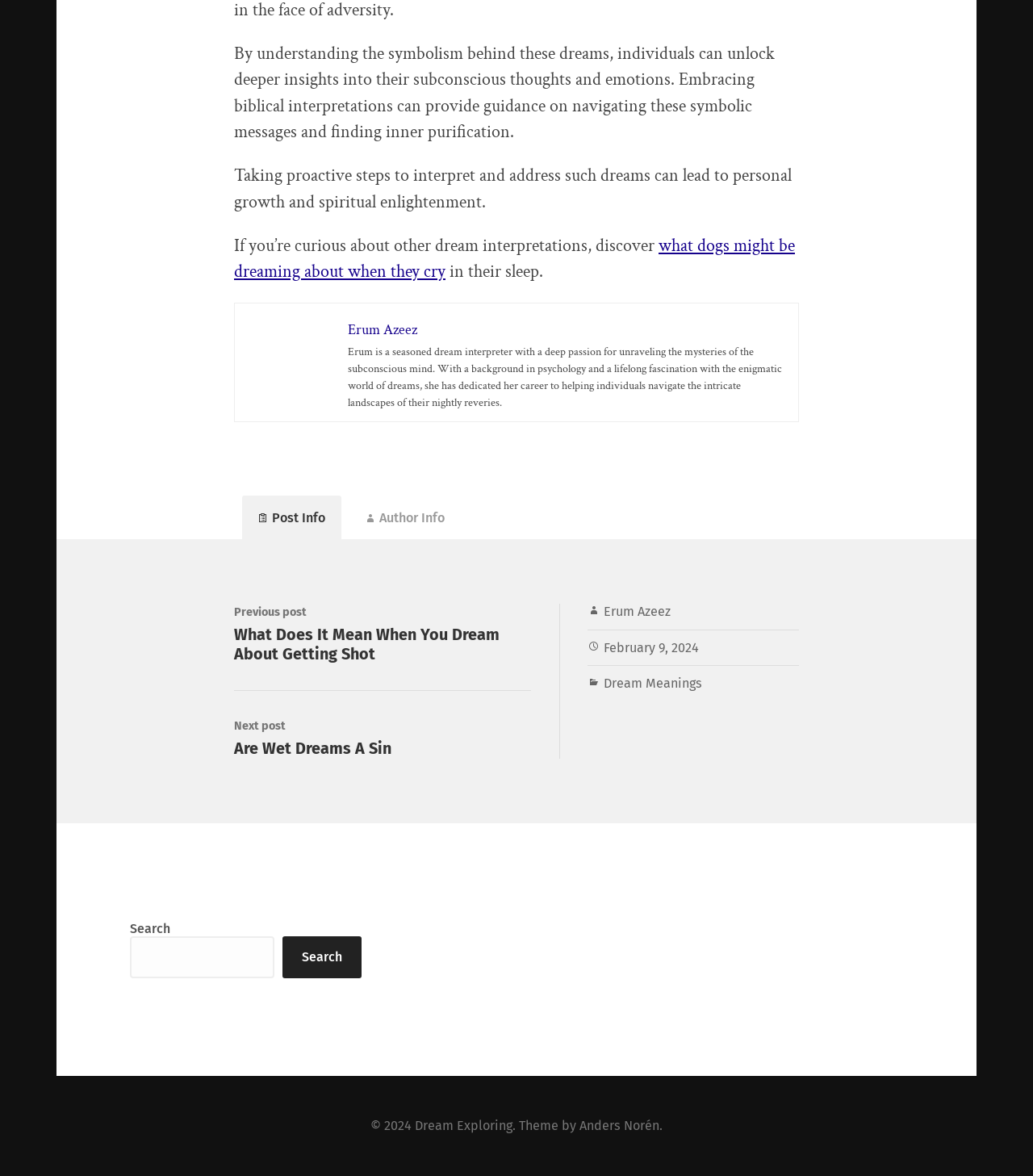Determine the bounding box coordinates for the area that needs to be clicked to fulfill this task: "search for a topic". The coordinates must be given as four float numbers between 0 and 1, i.e., [left, top, right, bottom].

[0.126, 0.783, 0.35, 0.832]